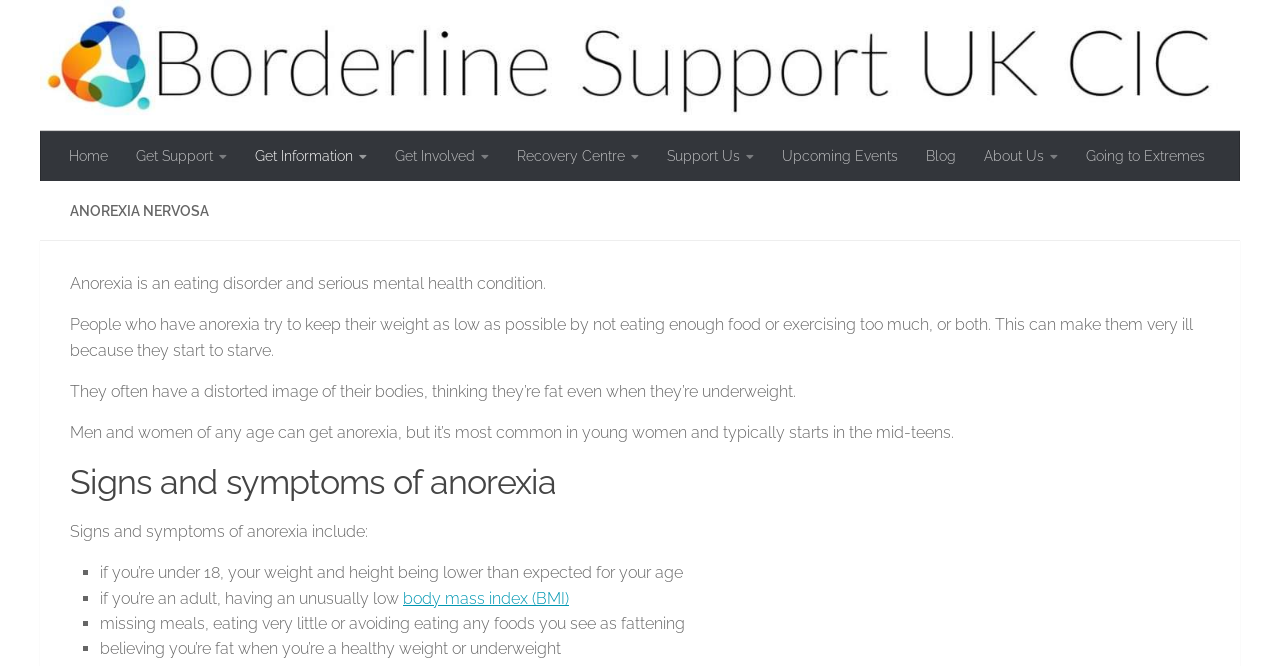Answer this question in one word or a short phrase: What is a common age range for anorexia to start?

Mid-teens